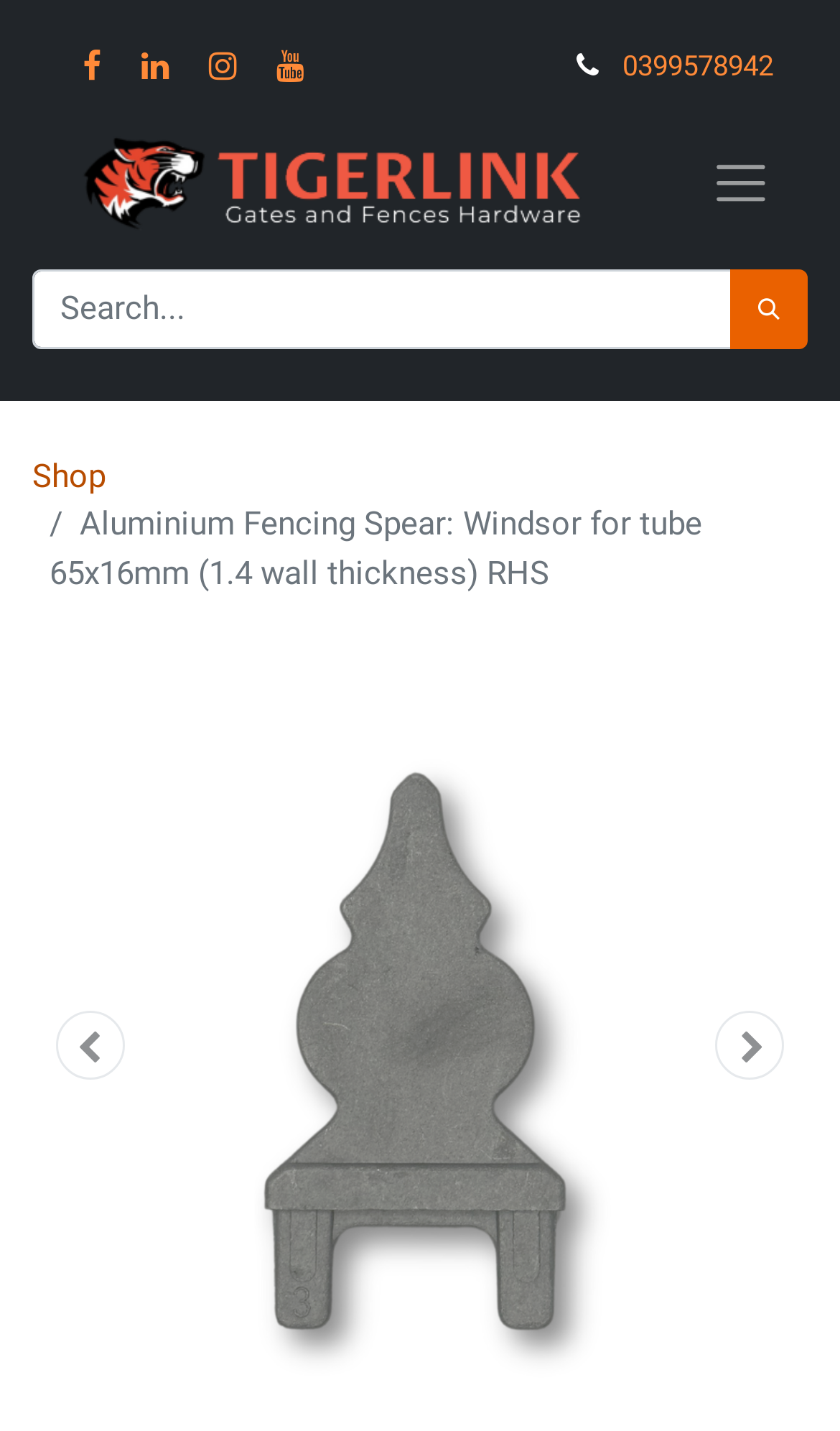Locate the bounding box coordinates of the clickable region necessary to complete the following instruction: "Call the phone number". Provide the coordinates in the format of four float numbers between 0 and 1, i.e., [left, top, right, bottom].

[0.741, 0.035, 0.921, 0.058]